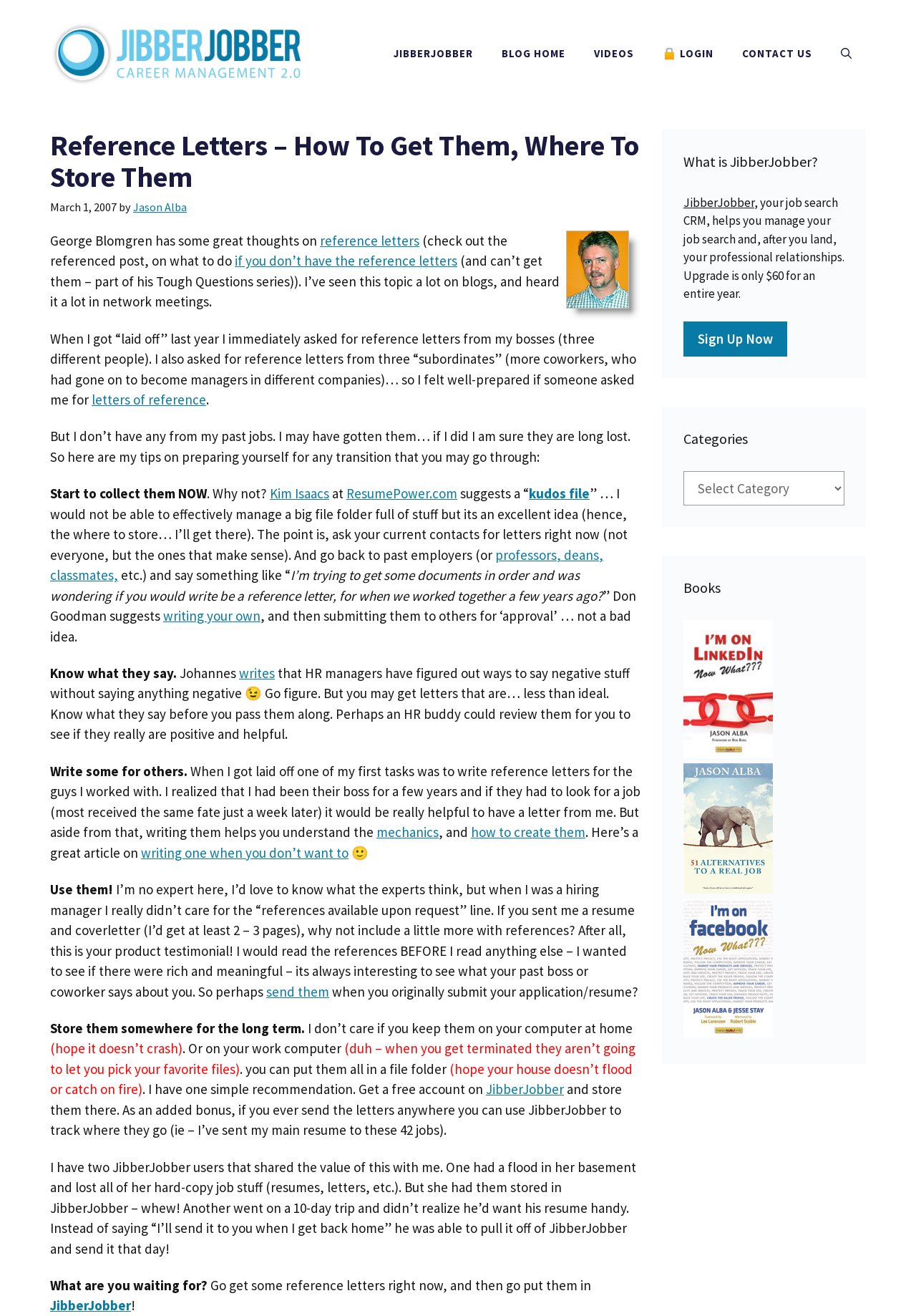Using the description: "VIDEOS", determine the UI element's bounding box coordinates. Ensure the coordinates are in the format of four float numbers between 0 and 1, i.e., [left, top, right, bottom].

[0.633, 0.025, 0.708, 0.057]